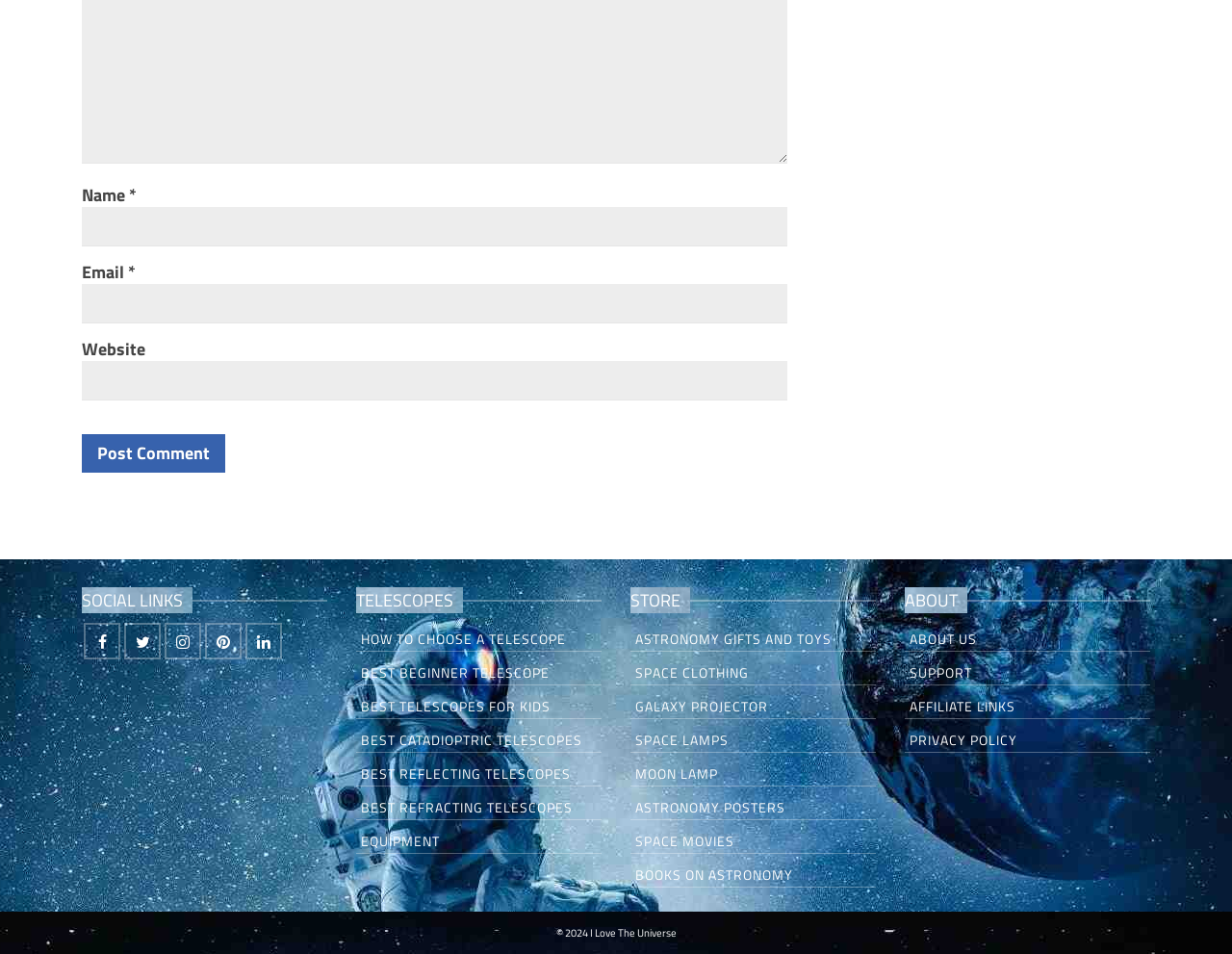Identify the bounding box of the HTML element described as: "Best Telescopes for Kids".

[0.289, 0.723, 0.488, 0.754]